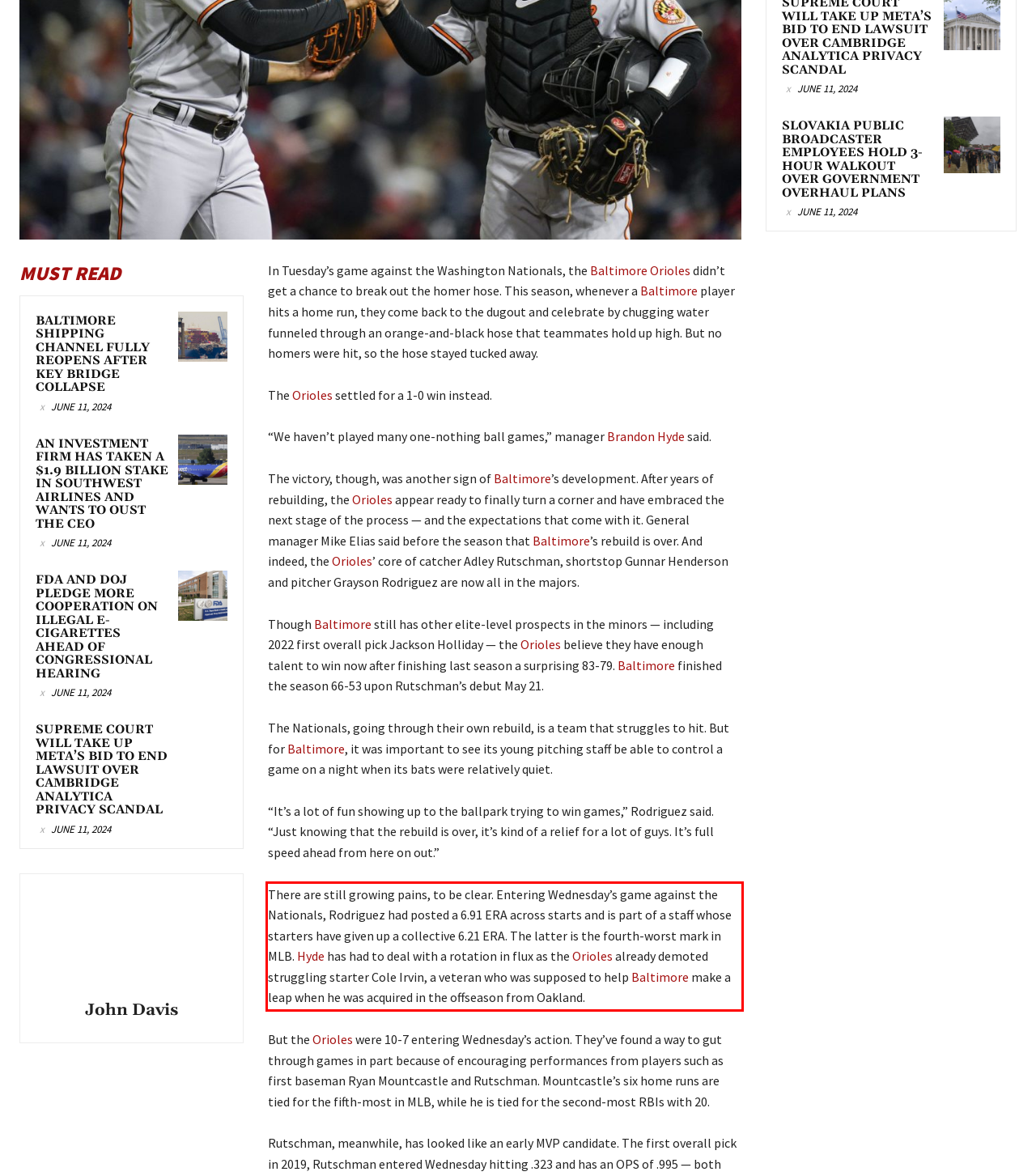Inspect the webpage screenshot that has a red bounding box and use OCR technology to read and display the text inside the red bounding box.

There are still growing pains, to be clear. Entering Wednesday’s game against the Nationals, Rodriguez had posted a 6.91 ERA across starts and is part of a staff whose starters have given up a collective 6.21 ERA. The latter is the fourth-worst mark in MLB. Hyde has had to deal with a rotation in flux as the Orioles already demoted struggling starter Cole Irvin, a veteran who was supposed to help Baltimore make a leap when he was acquired in the offseason from Oakland.